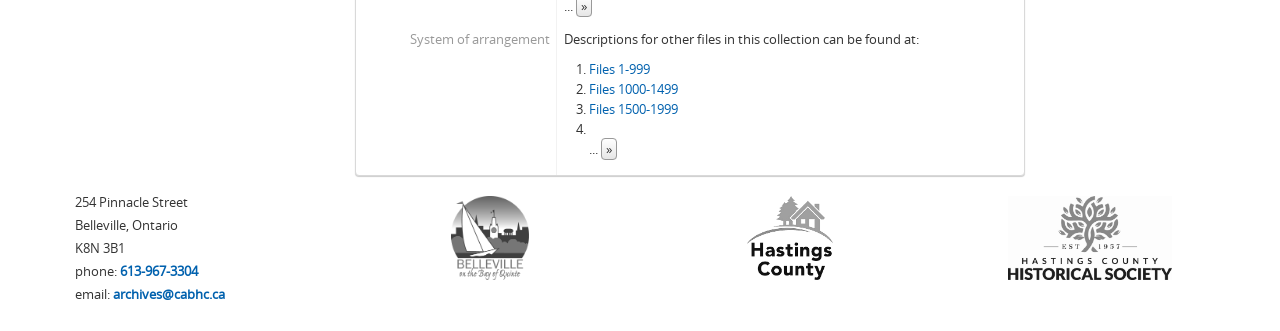Determine the bounding box coordinates of the element that should be clicked to execute the following command: "Email to 'archives@cabhc.ca'".

[0.088, 0.861, 0.176, 0.915]